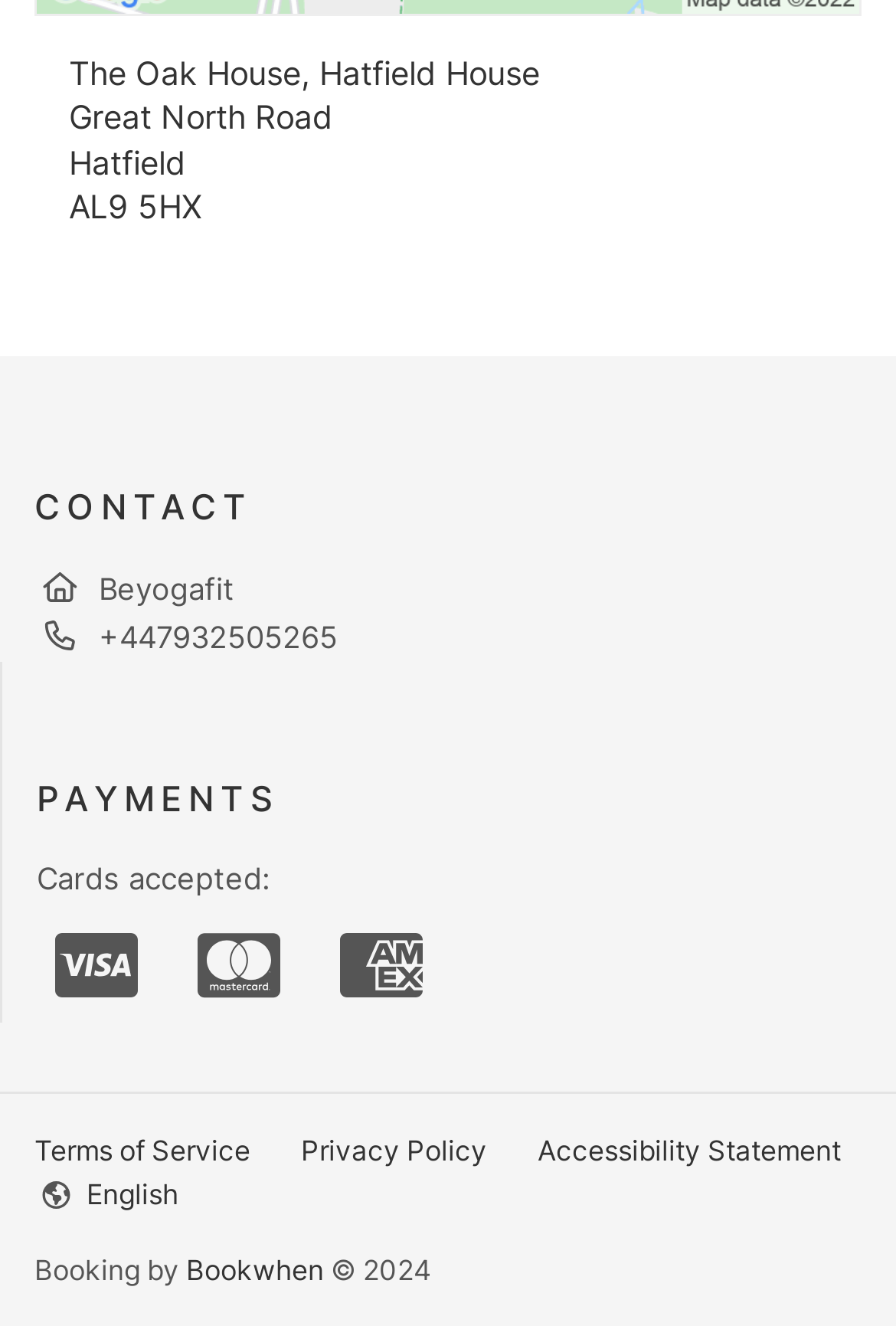Respond to the question below with a single word or phrase:
What is the phone number for contact?

+447932505265